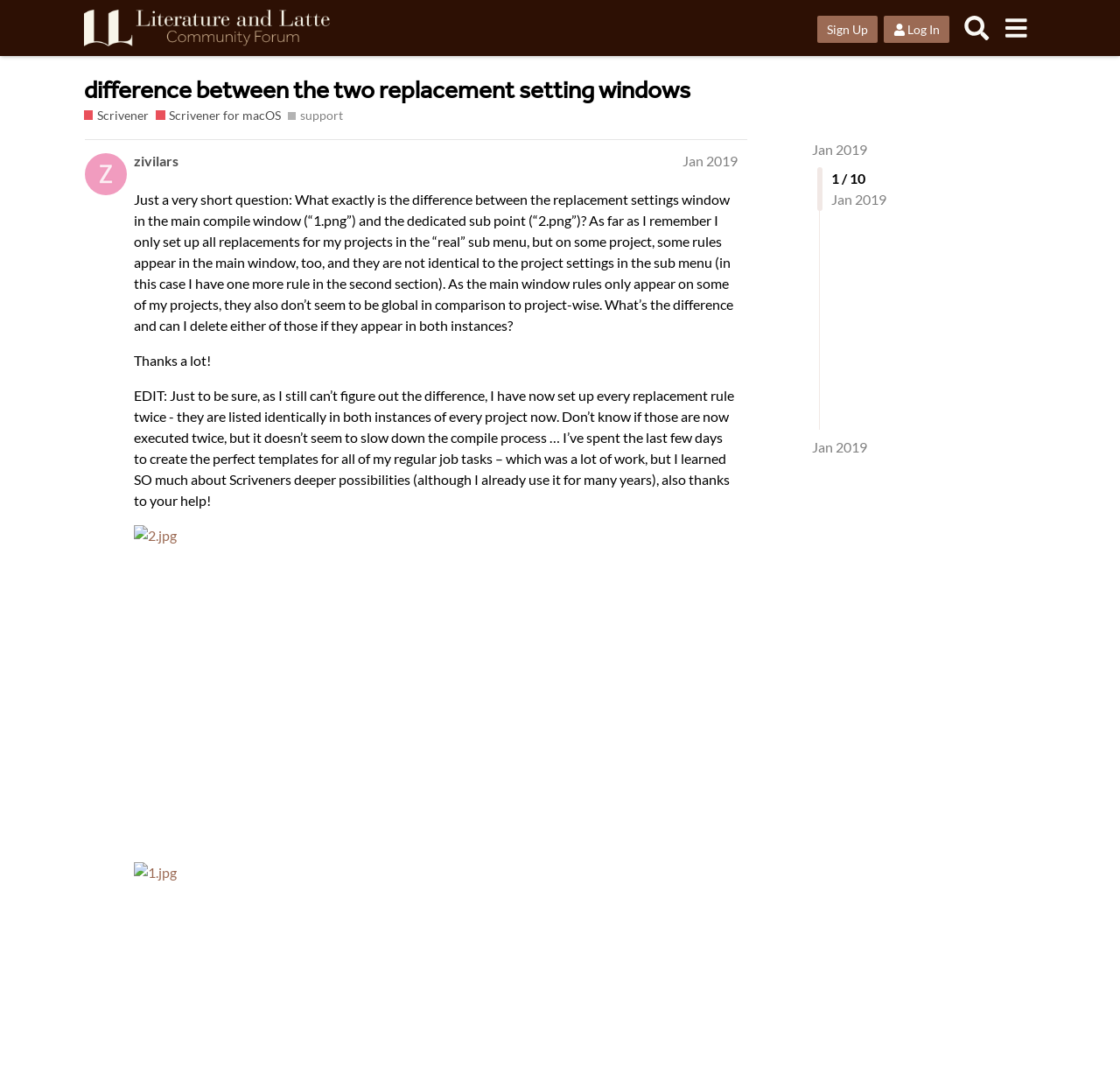Please identify the bounding box coordinates of the clickable area that will allow you to execute the instruction: "Log in to the forum".

[0.789, 0.015, 0.848, 0.04]